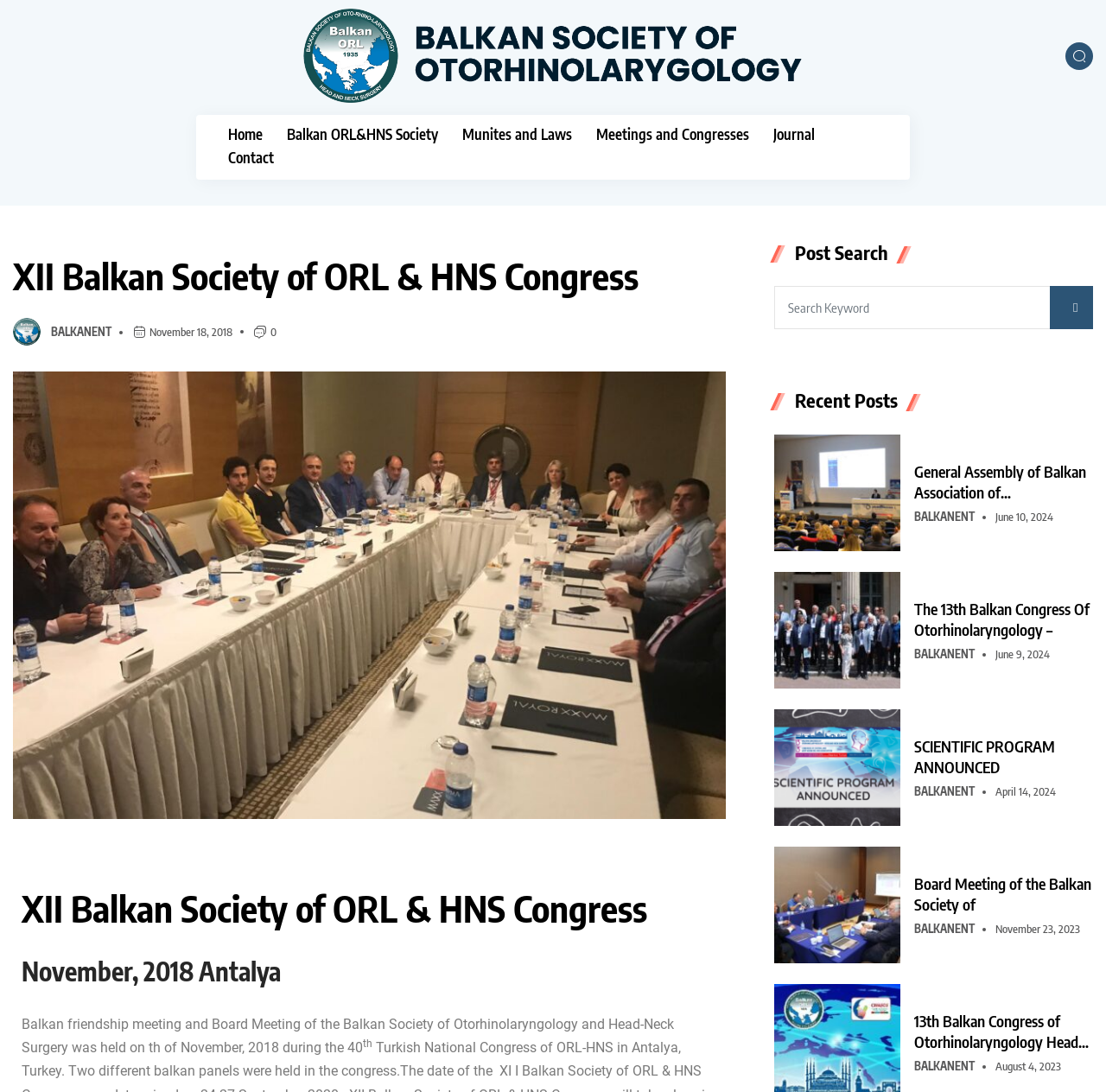Please identify the bounding box coordinates of the region to click in order to complete the task: "Click the Home link". The coordinates must be four float numbers between 0 and 1, specified as [left, top, right, bottom].

[0.207, 0.116, 0.238, 0.13]